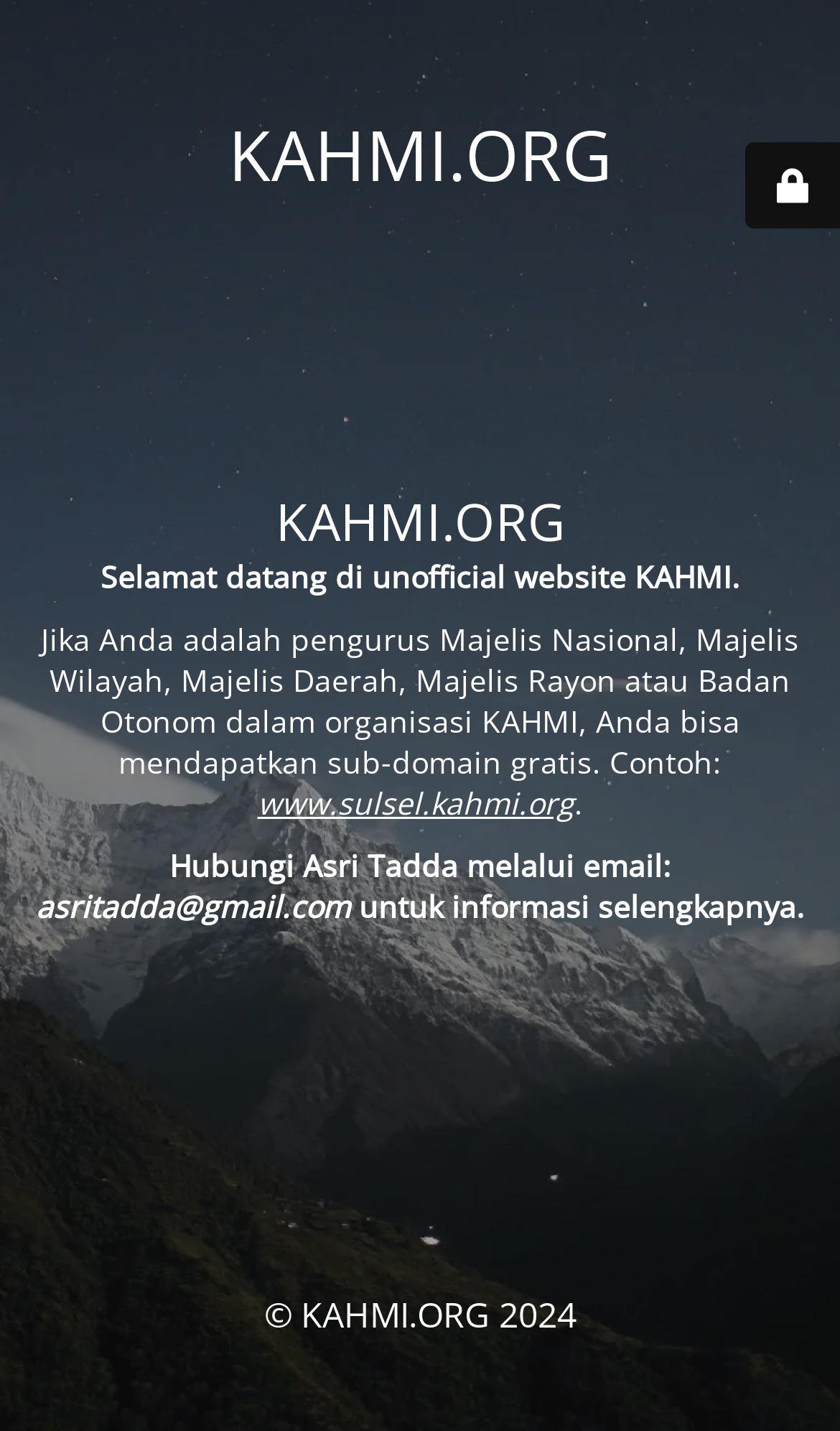What is the name of the organization?
Respond with a short answer, either a single word or a phrase, based on the image.

KAHMI